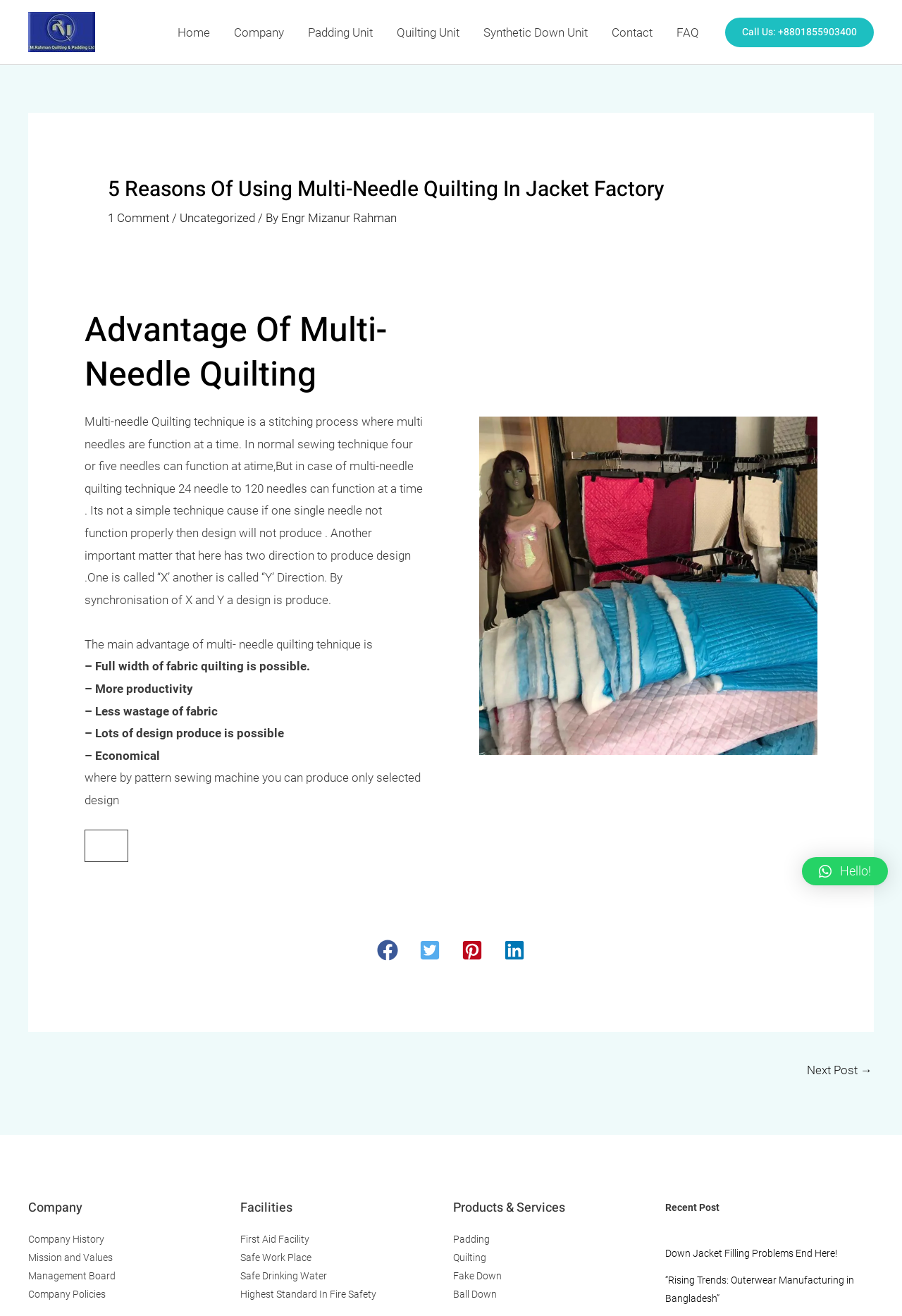Provide the text content of the webpage's main heading.

5 Reasons Of Using Multi-Needle Quilting In Jacket Factory